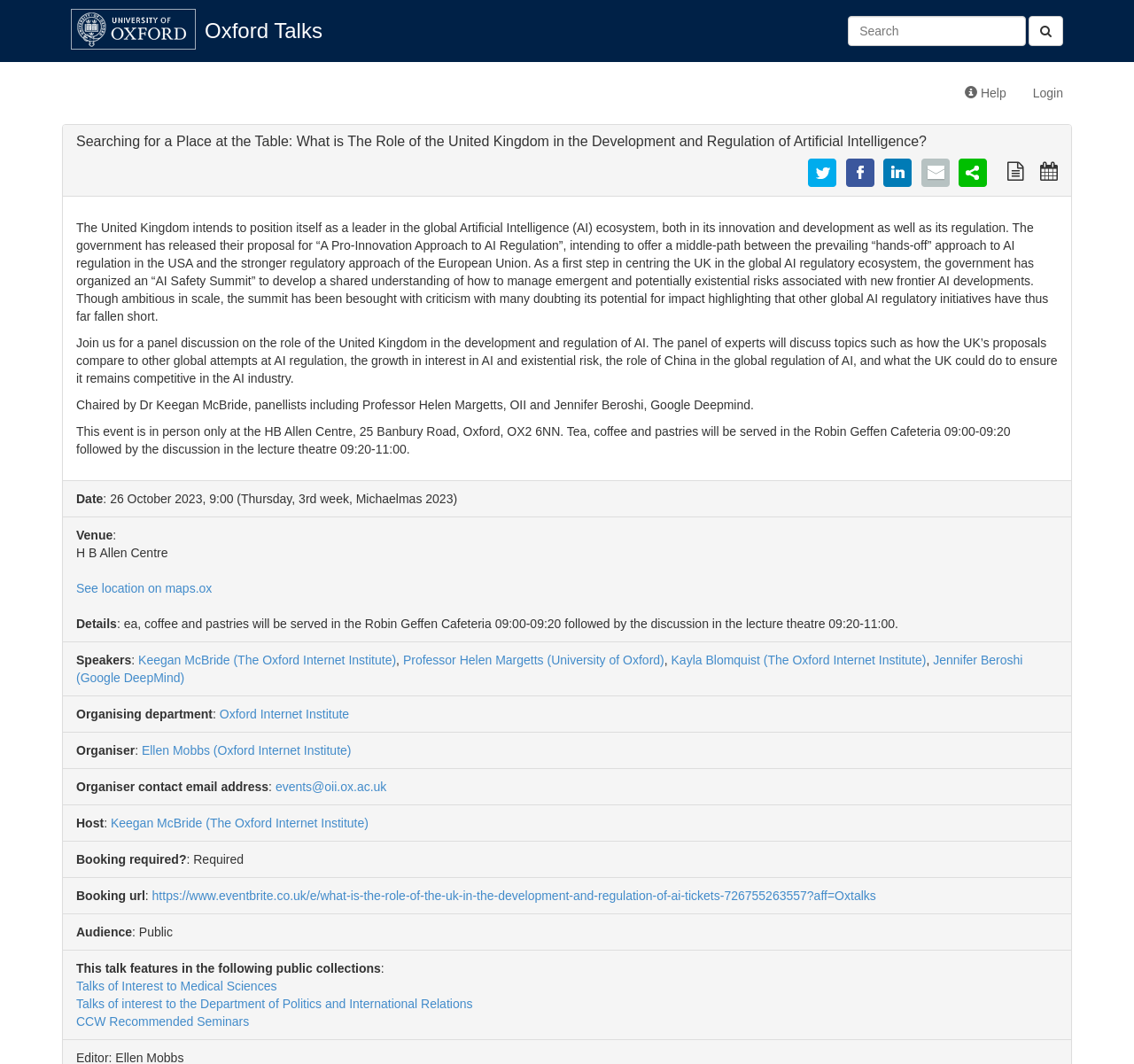Respond to the question below with a single word or phrase:
What is the date of the event?

26 October 2023